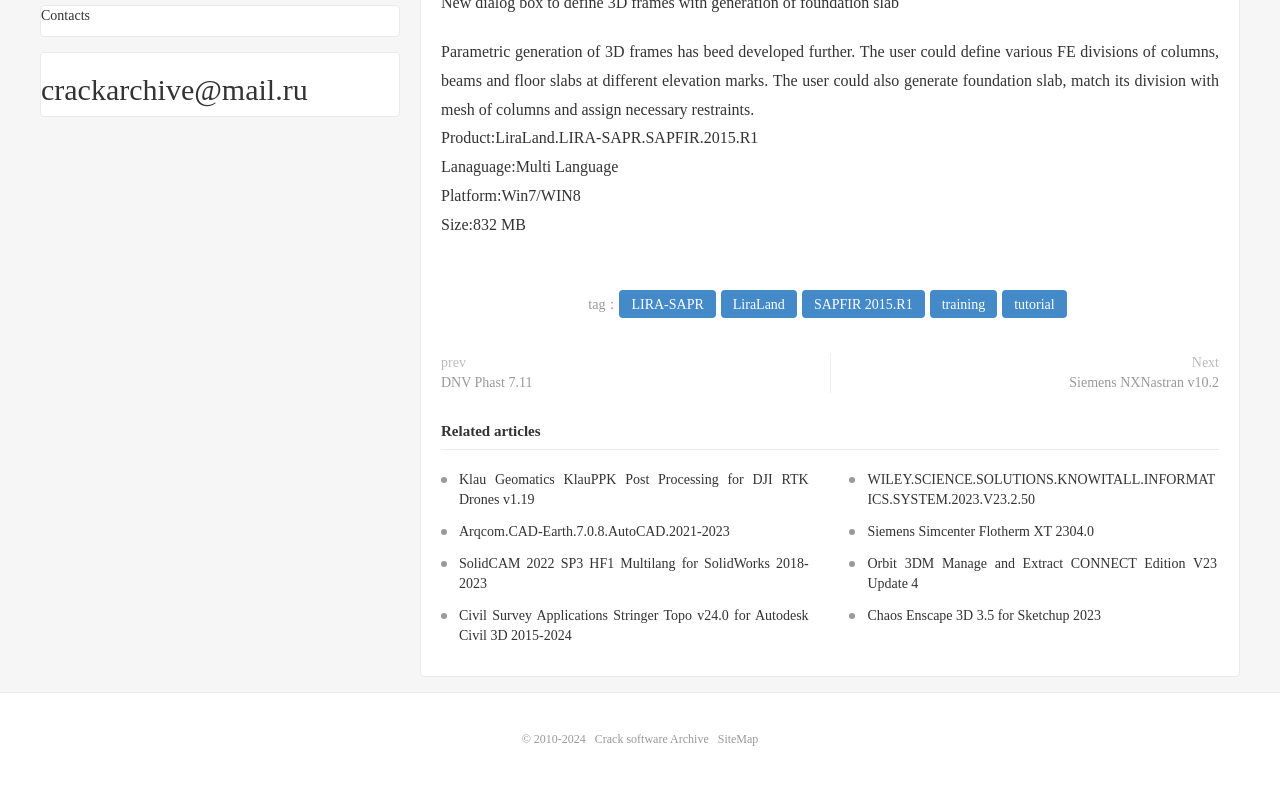Extract the bounding box coordinates for the UI element described as: "SAPFIR 2015.R1".

[0.626, 0.364, 0.722, 0.4]